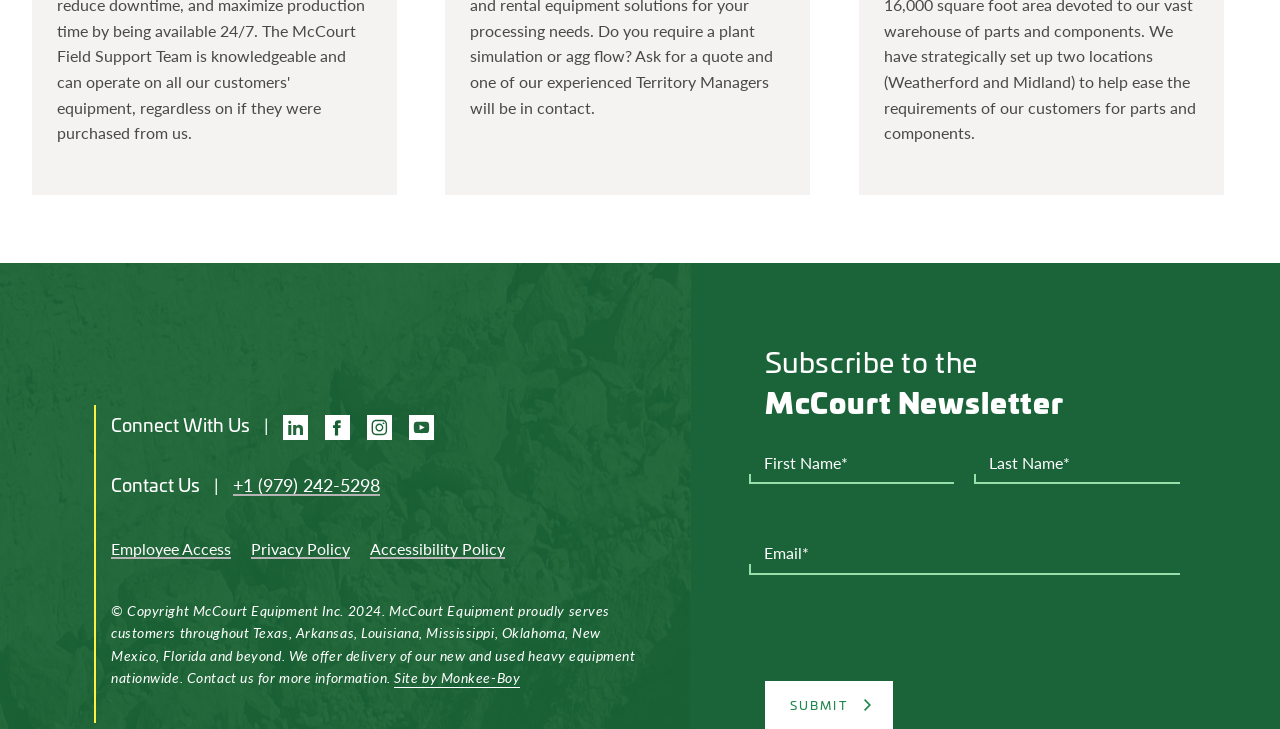What is the button at the bottom right for?
Based on the screenshot, answer the question with a single word or phrase.

SUBMIT